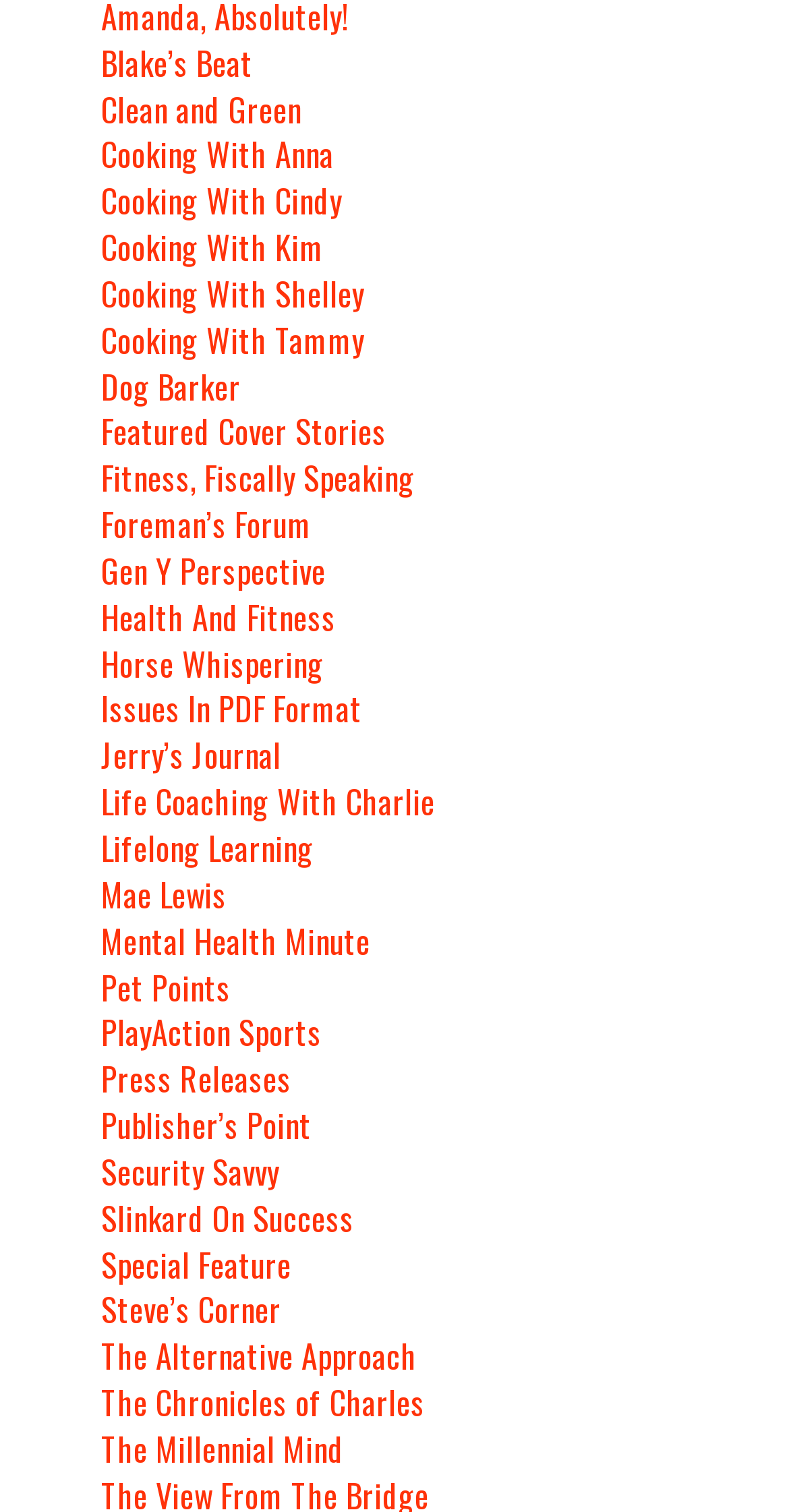What is the main theme of this webpage?
Based on the screenshot, answer the question with a single word or phrase.

Magazine or publication